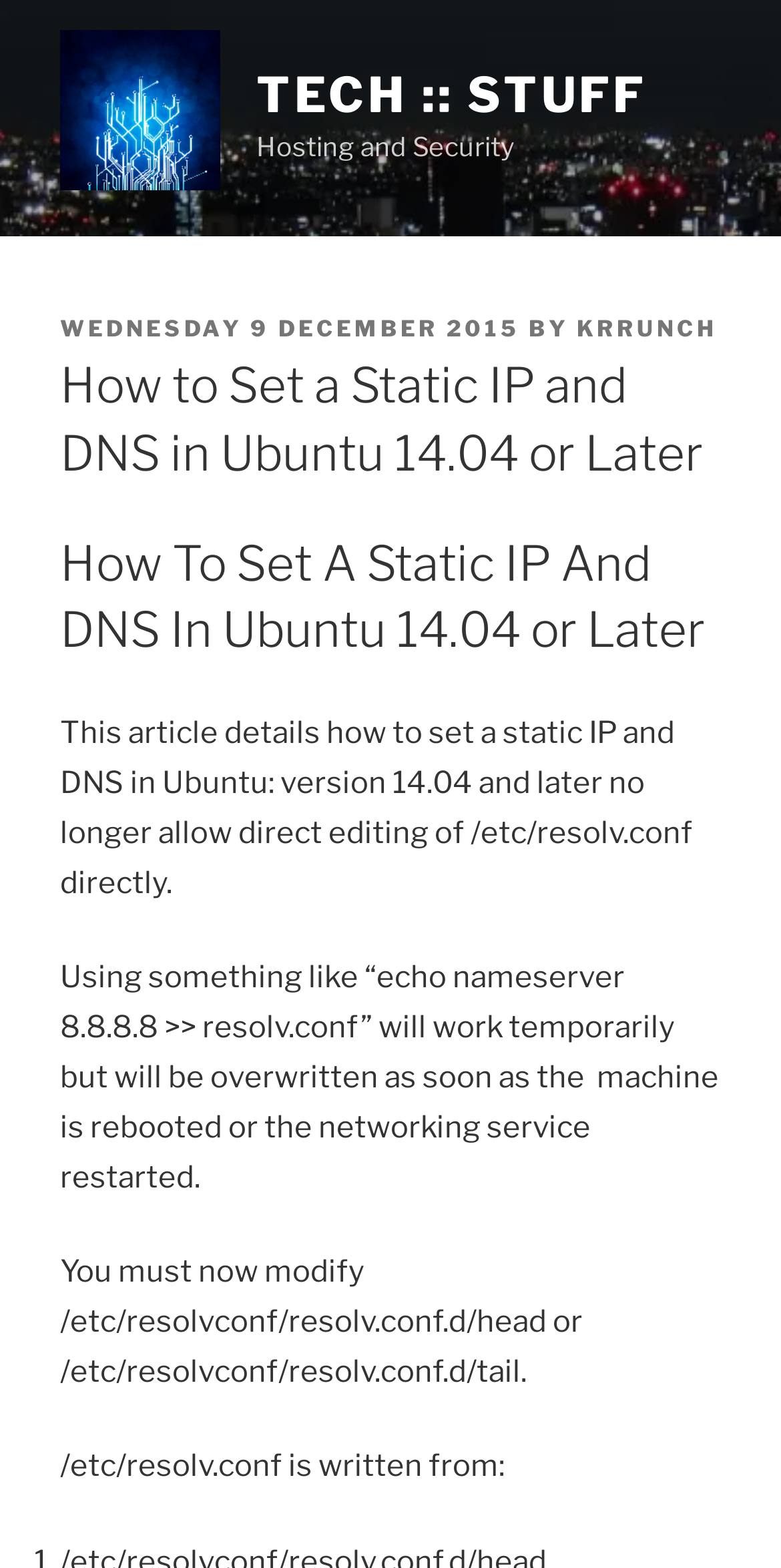Use a single word or phrase to answer the question:
What is the relationship between /etc/resolv.conf and /etc/resolvconf/resolv.conf.d/head or /etc/resolvconf/resolv.conf.d/tail?

/etc/resolv.conf is written from them